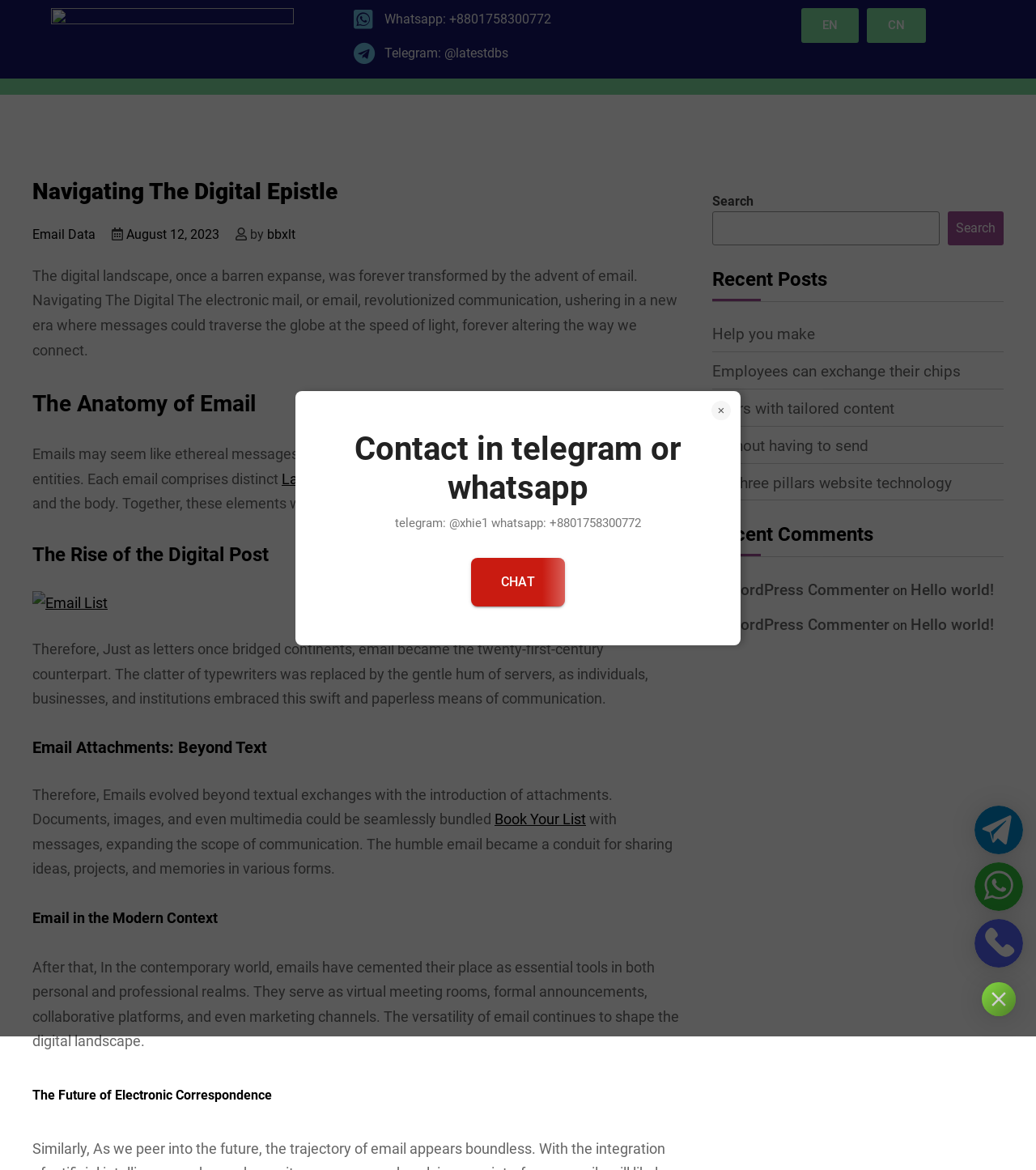Can you provide the bounding box coordinates for the element that should be clicked to implement the instruction: "Close the current window"?

[0.687, 0.342, 0.705, 0.359]